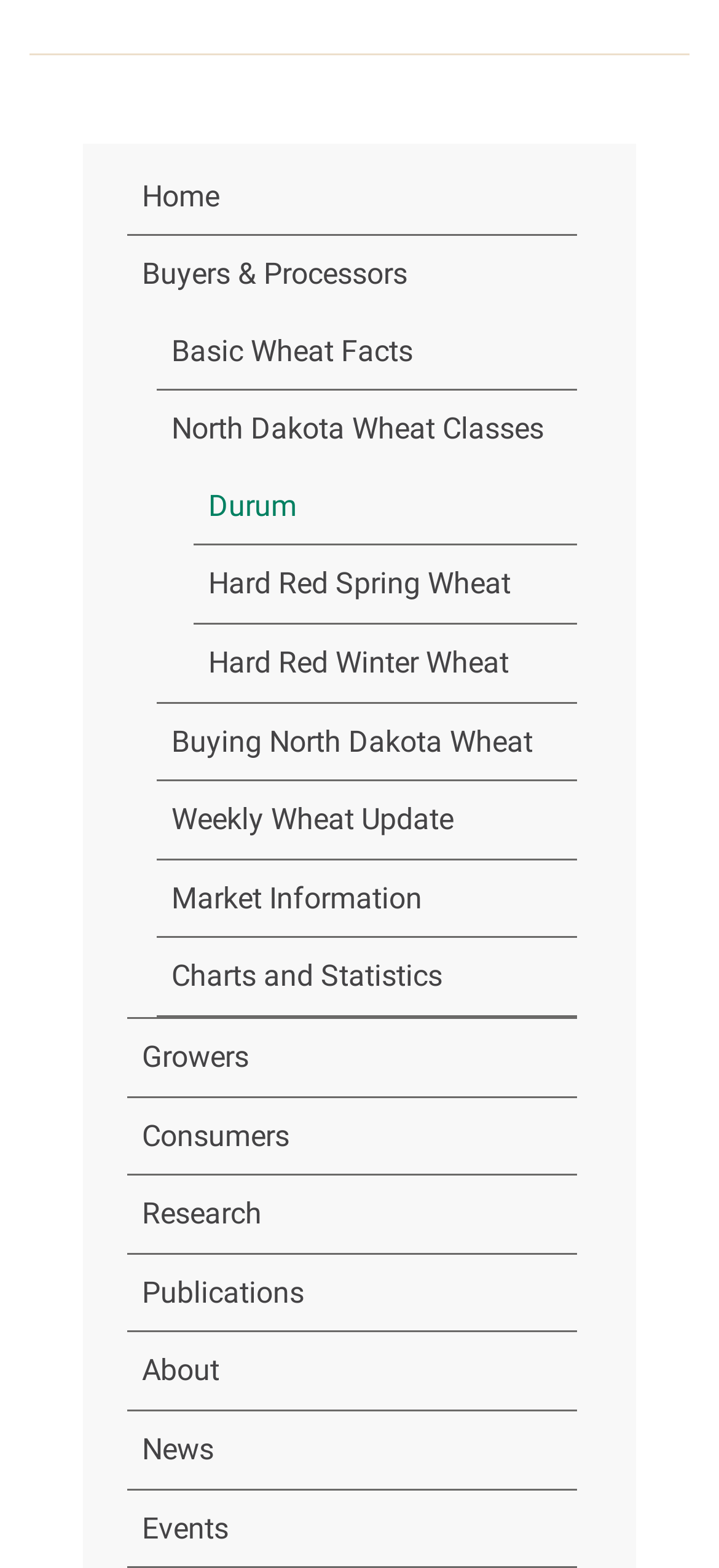Please pinpoint the bounding box coordinates for the region I should click to adhere to this instruction: "go to home page".

[0.177, 0.1, 0.803, 0.149]